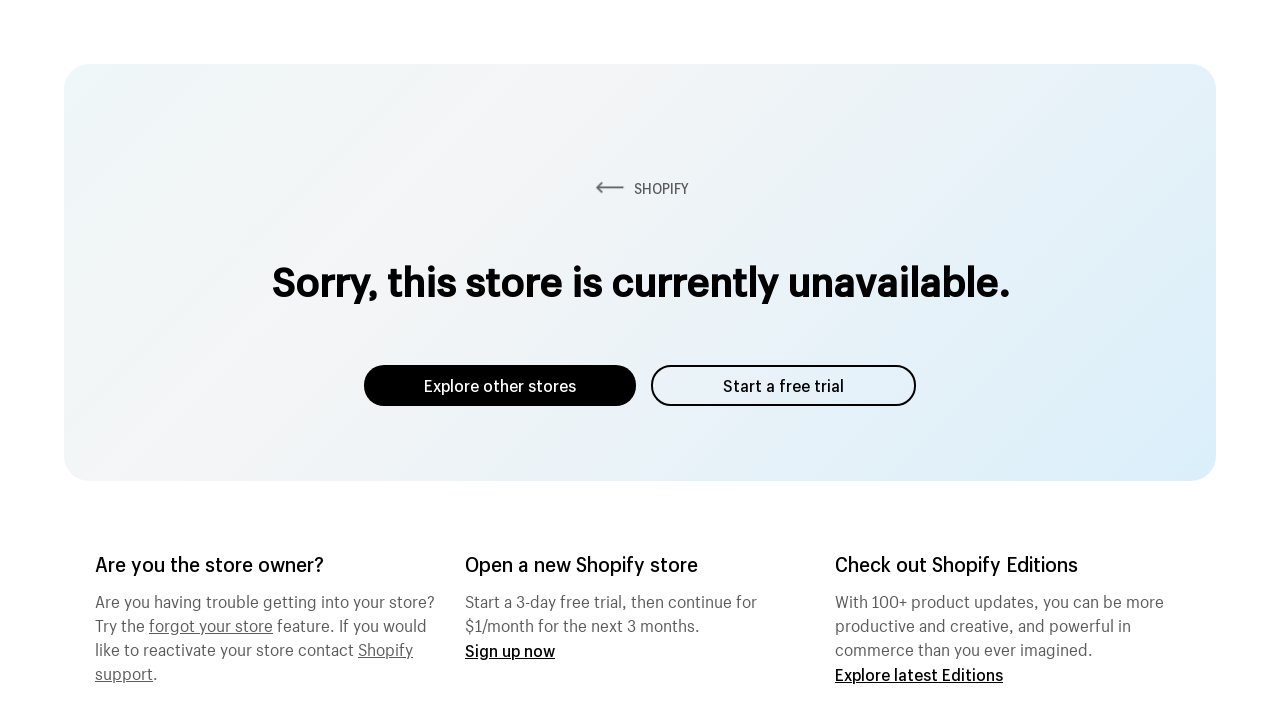Given the element description, predict the bounding box coordinates in the format (top-left x, top-left y, bottom-right x, bottom-right y). Make sure all values are between 0 and 1. Here is the element description: Shopify support

[0.074, 0.878, 0.323, 0.947]